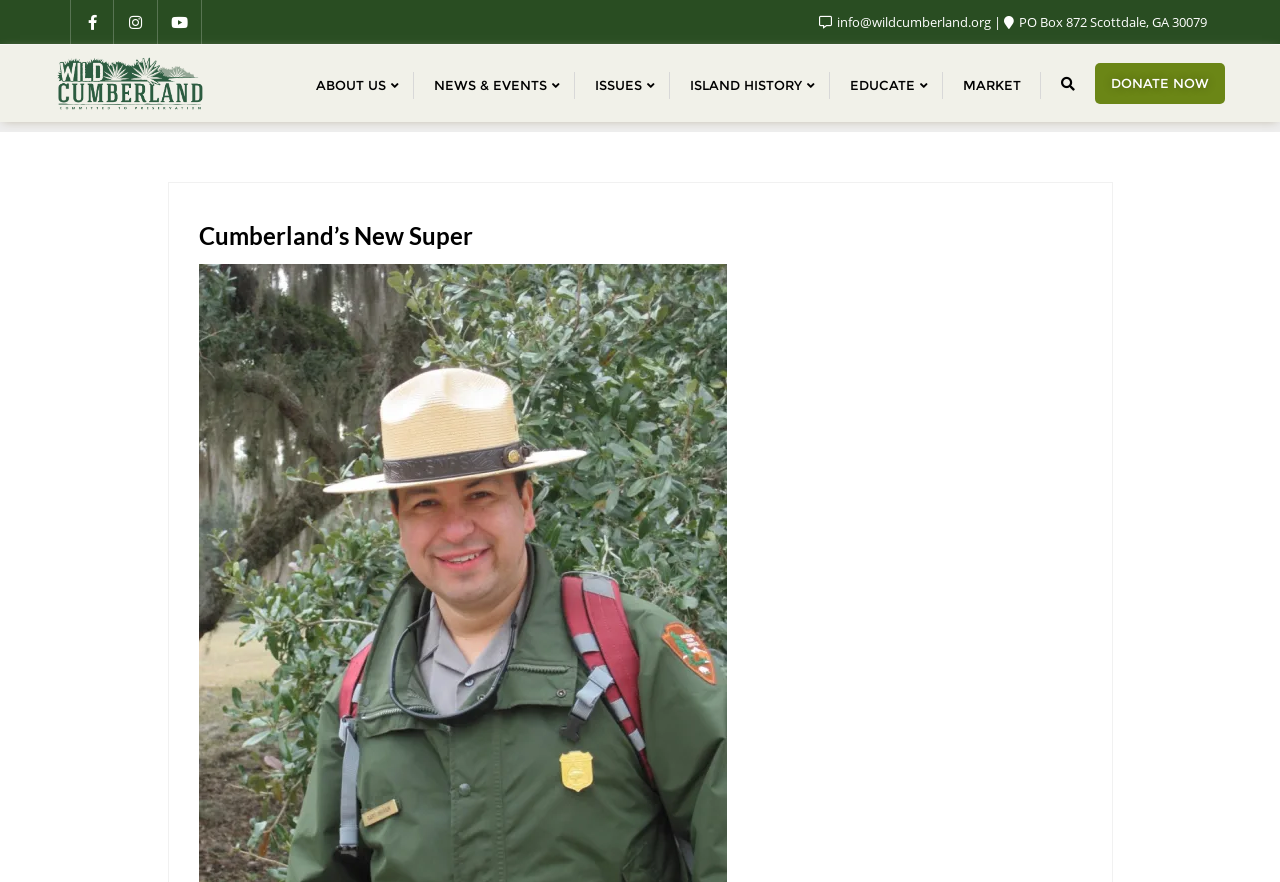Identify the bounding box coordinates for the element you need to click to achieve the following task: "Donate now". The coordinates must be four float values ranging from 0 to 1, formatted as [left, top, right, bottom].

[0.855, 0.072, 0.957, 0.118]